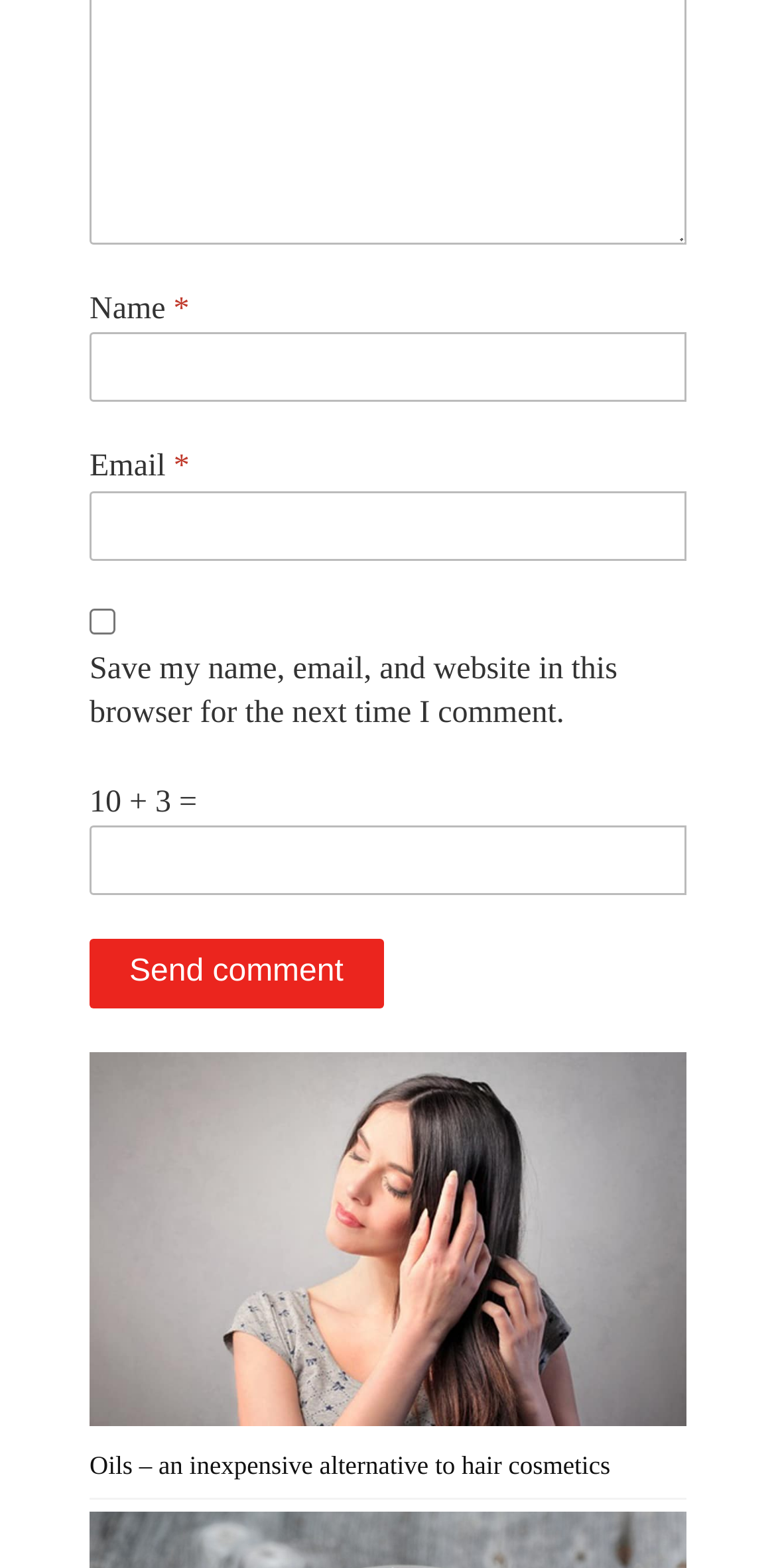Respond to the following query with just one word or a short phrase: 
What is the math problem displayed on the page?

10 + 3 =